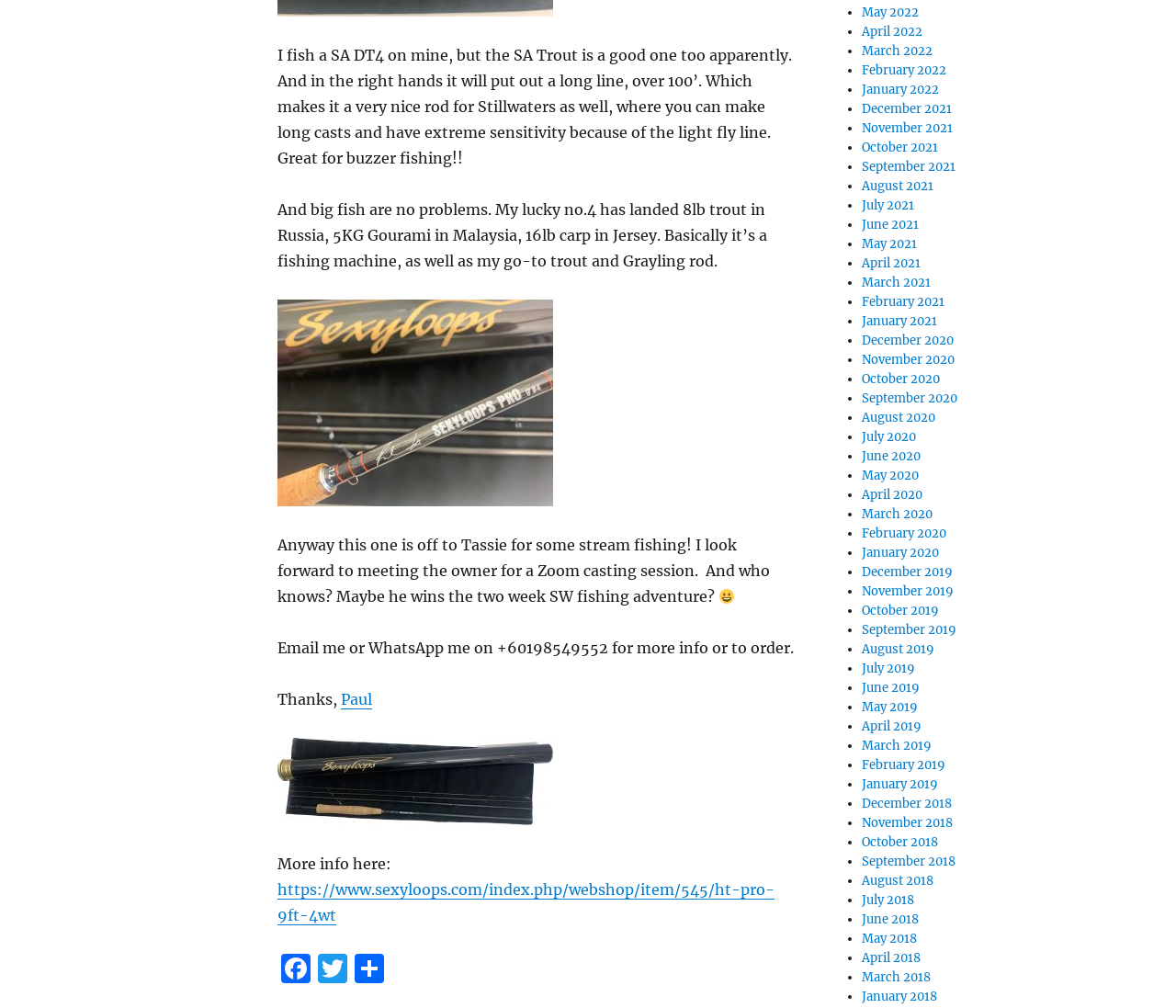What is the maximum weight of fish caught by the lucky no.4 rod?
Please provide a detailed and comprehensive answer to the question.

The text states 'My lucky no.4 has landed 8lb trout in Russia...' which implies that the maximum weight of fish caught by the lucky no.4 rod is 8lb trout.